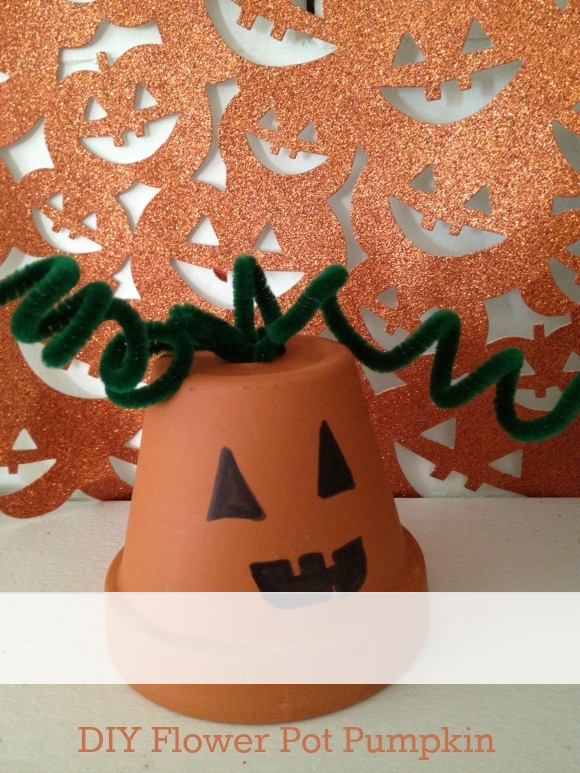What is the color of the backdrop?
Using the information presented in the image, please offer a detailed response to the question.

The caption describes the backdrop as 'sparkling orange', which implies that the dominant color of the backdrop is orange.